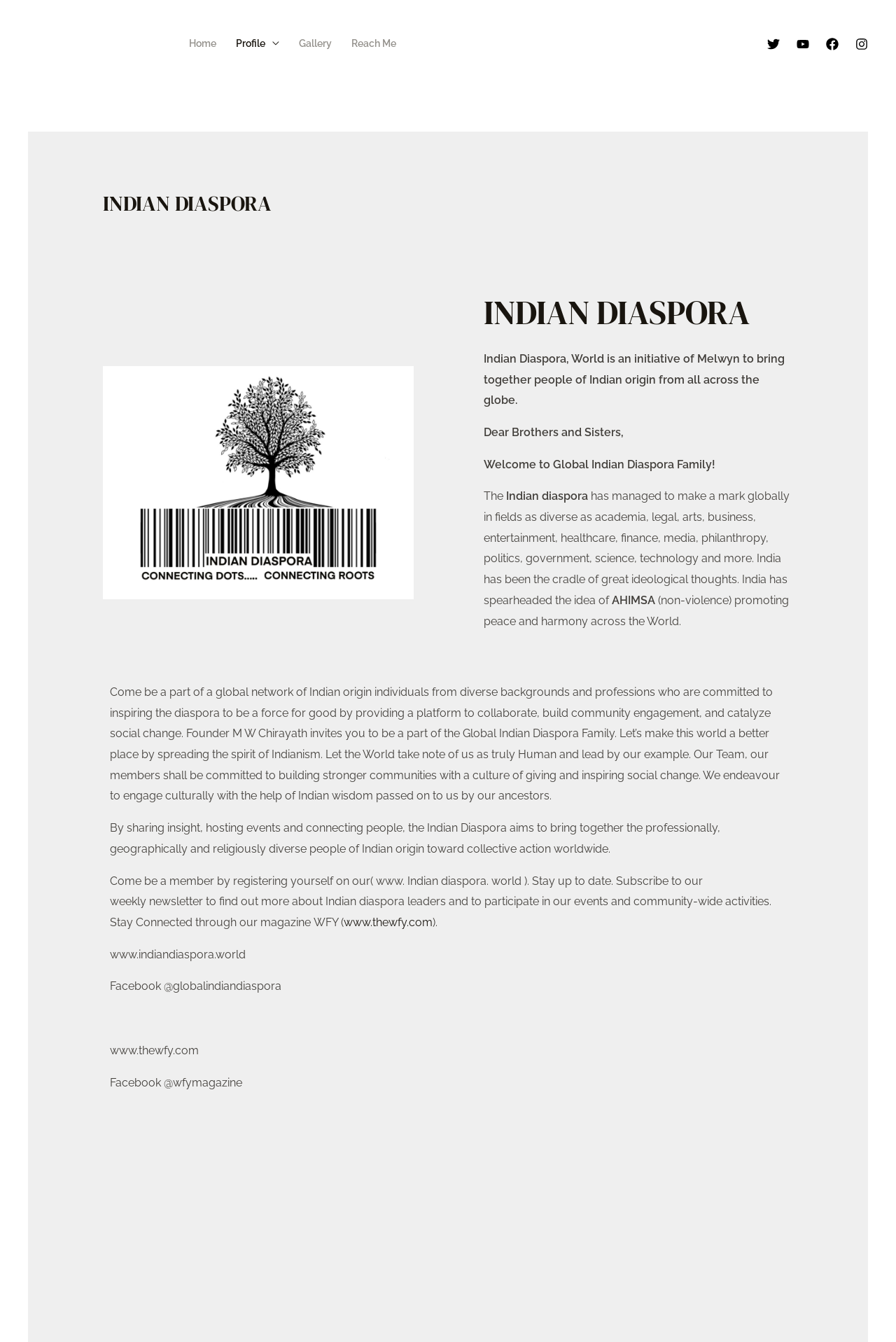Given the element description www.thewfy.com, specify the bounding box coordinates of the corresponding UI element in the format (top-left x, top-left y, bottom-right x, bottom-right y). All values must be between 0 and 1.

[0.383, 0.682, 0.483, 0.692]